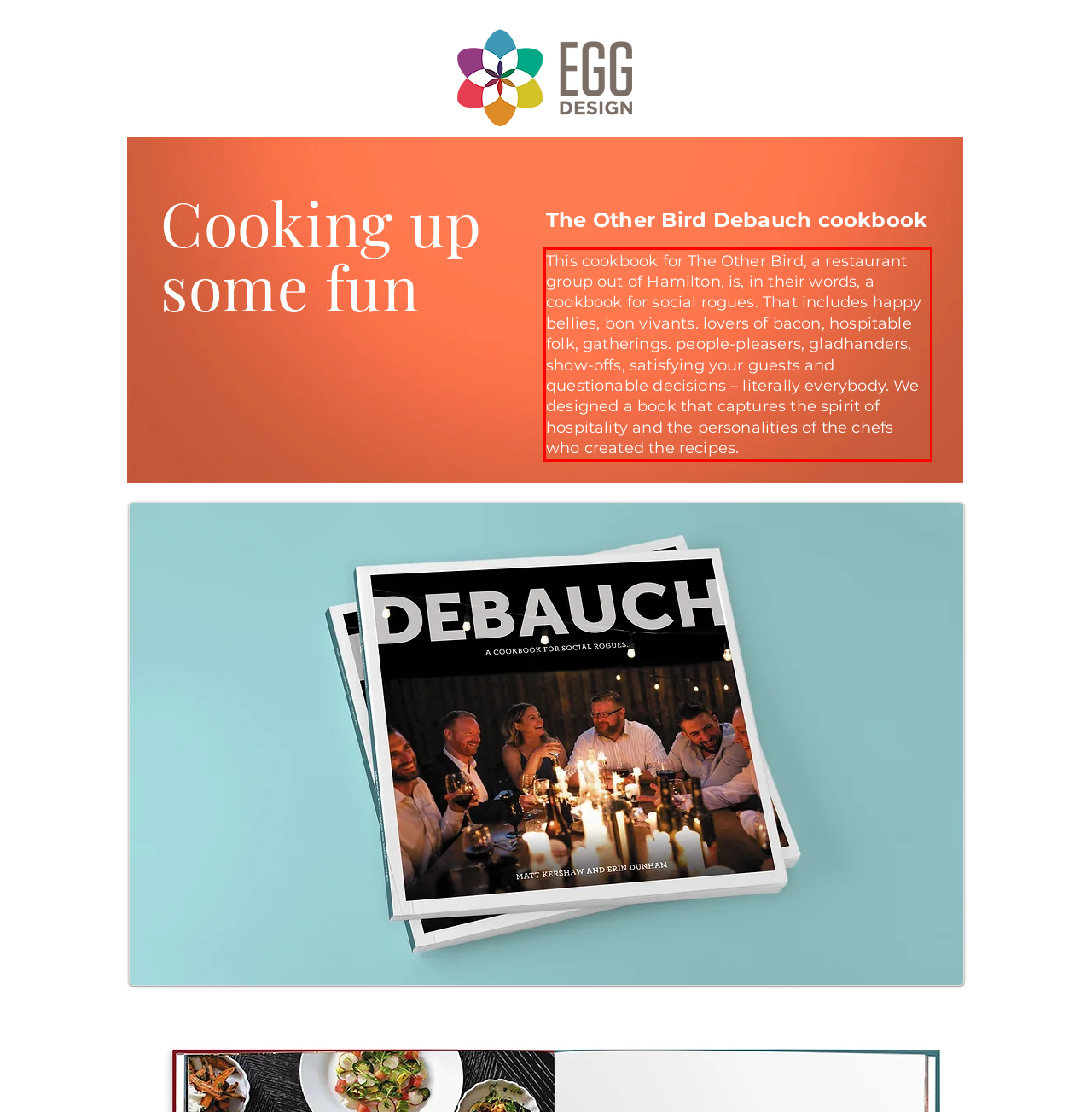Please identify the text within the red rectangular bounding box in the provided webpage screenshot.

This cookbook for The Other Bird, a restaurant group out of Hamilton, is, in their words, a cookbook for social rogues. That includes happy bellies, bon vivants. lovers of bacon, hospitable folk, gatherings. people-pleasers, gladhanders, show-offs, satisfying your guests and questionable decisions – literally everybody. We designed a book that captures the spirit of hospitality and the personalities of the chefs who created the recipes.